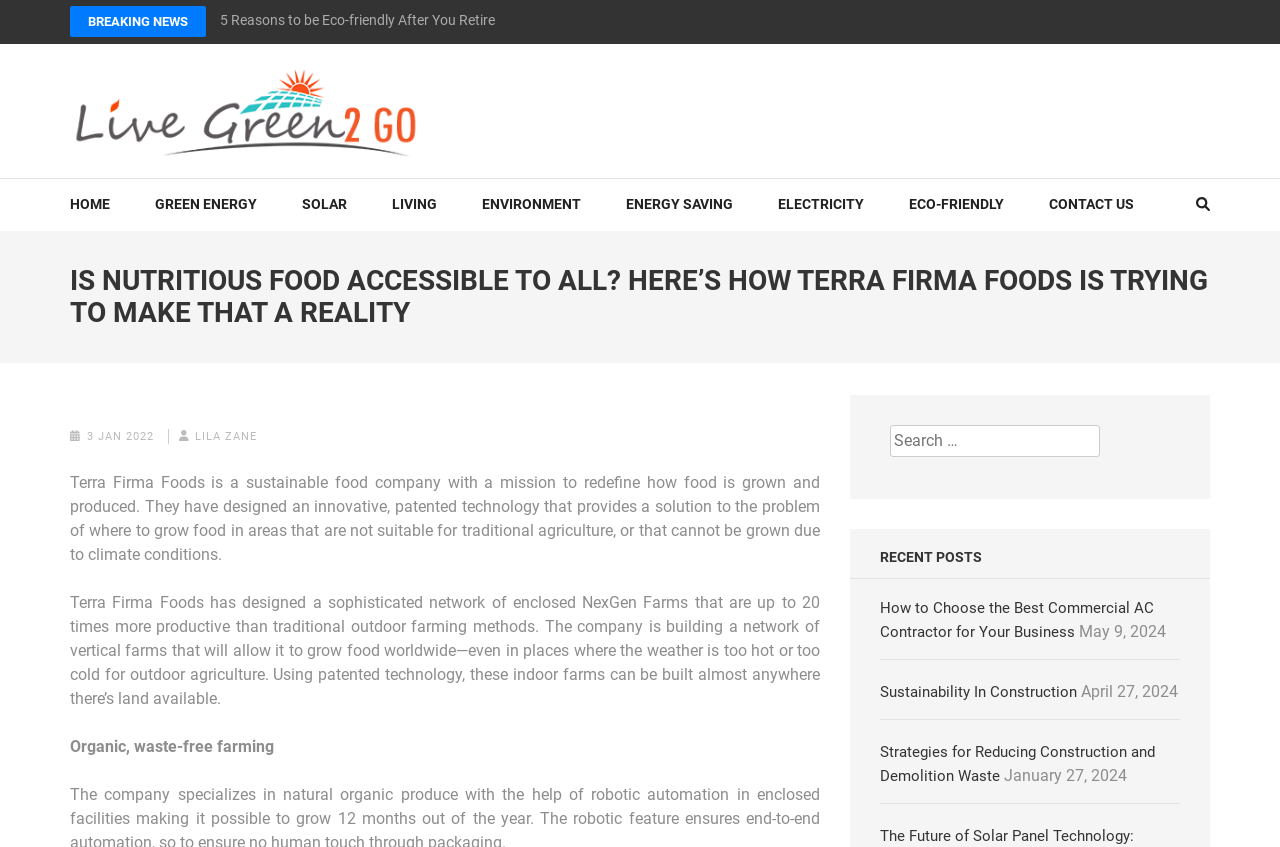What is the name of the author of the article?
Using the image as a reference, give an elaborate response to the question.

I found the answer by looking at the link element with the text 'LILA ZANE' which is likely to be the author of the article.